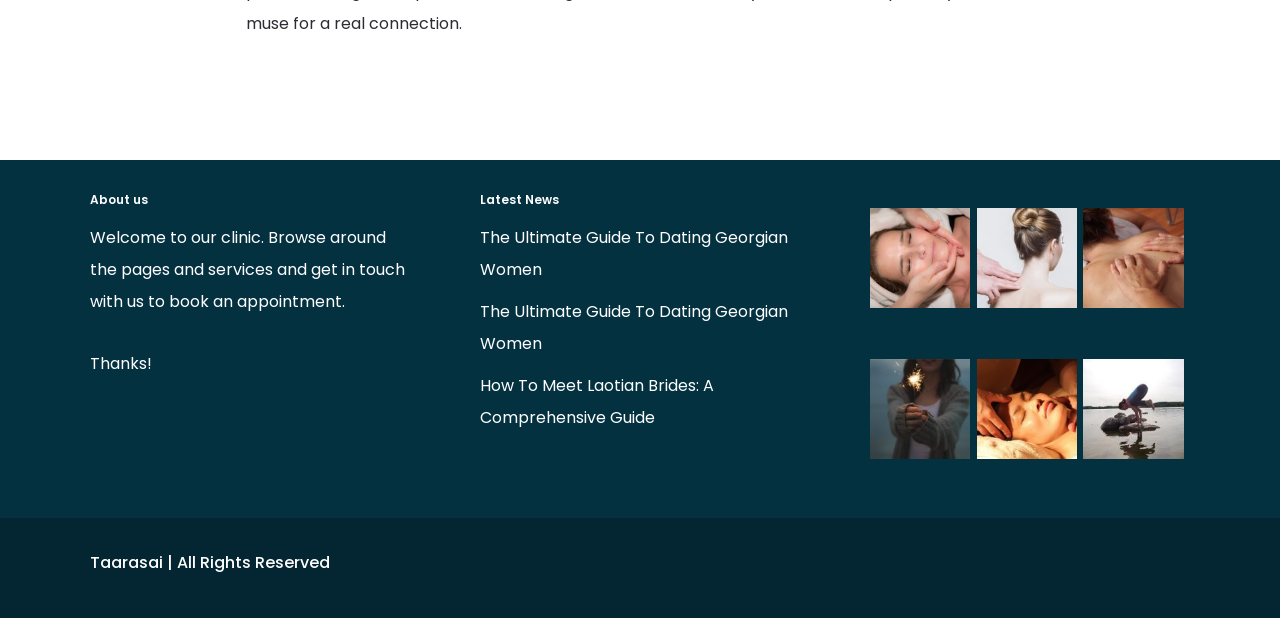What is the topic of the first news article?
Please answer the question with as much detail as possible using the screenshot.

The first news article is titled 'The Ultimate Guide To Dating Georgian Women' which is located in the middle section of the webpage, suggesting that the clinic provides information on dating and relationships.